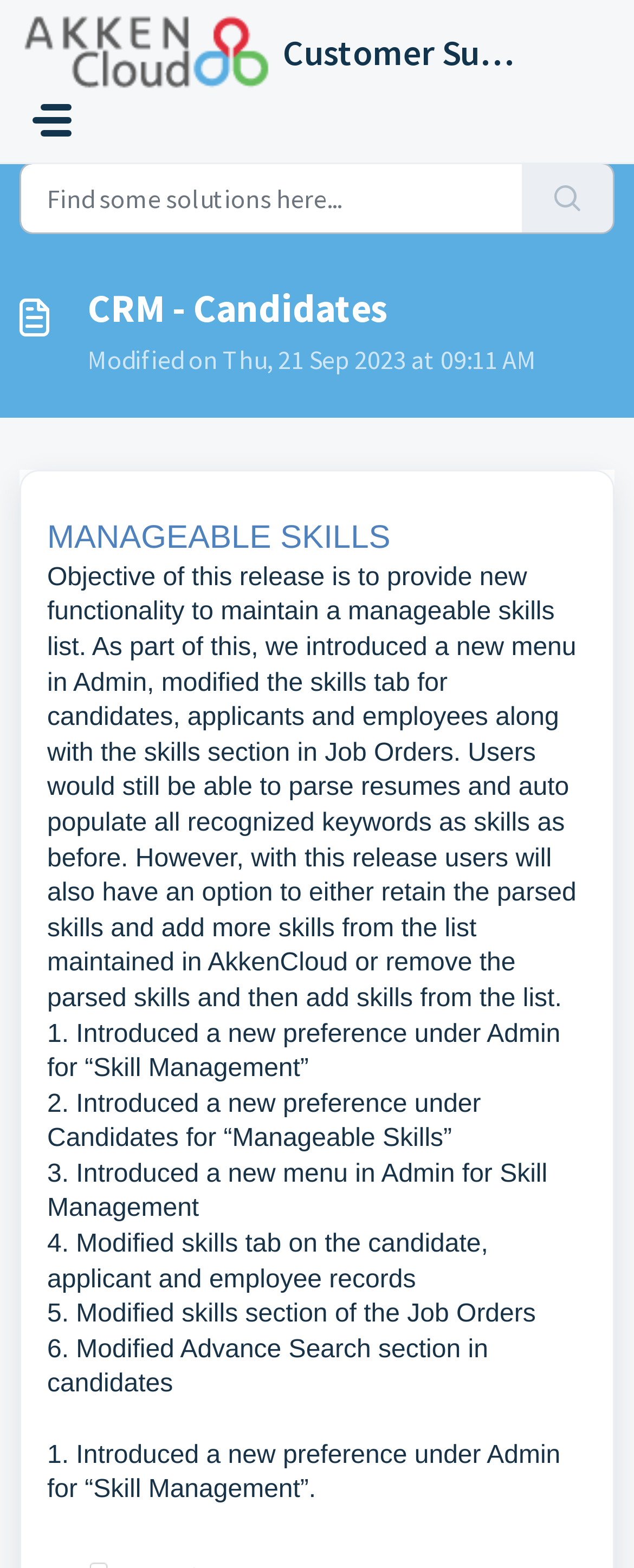Generate a thorough description of the webpage.

The webpage is a CRM (Customer Relationship Management) system page, specifically focused on candidates. At the top left corner, there is a Freshworks logo, accompanied by a link to Customer Success with a phone number. Next to the logo, there is a toggle navigation button that controls the navbar content.

Below the navigation button, there is a breadcrumb navigation section with links to Home and a dropdown menu with more links. The current page is highlighted as "CRM - Candidates". On the right side of the breadcrumb navigation, there is a search bar with a placeholder text "Find some solutions here..." and a search button.

The main content of the page is divided into sections. The first section has a heading "CRM - Candidates" and displays the modified date and time of the page. Below this section, there is a title "MANAGEABLE SKILLS" followed by a descriptive paragraph explaining the objective of the release, which is to provide new functionality to maintain a manageable skills list.

The rest of the page is organized into a list of numbered points, each describing a specific feature or modification introduced in the release. These points include the introduction of new preferences, menus, and modifications to skills tabs and sections in various parts of the system. The points are listed in a vertical column, with each point taking up a significant amount of vertical space.